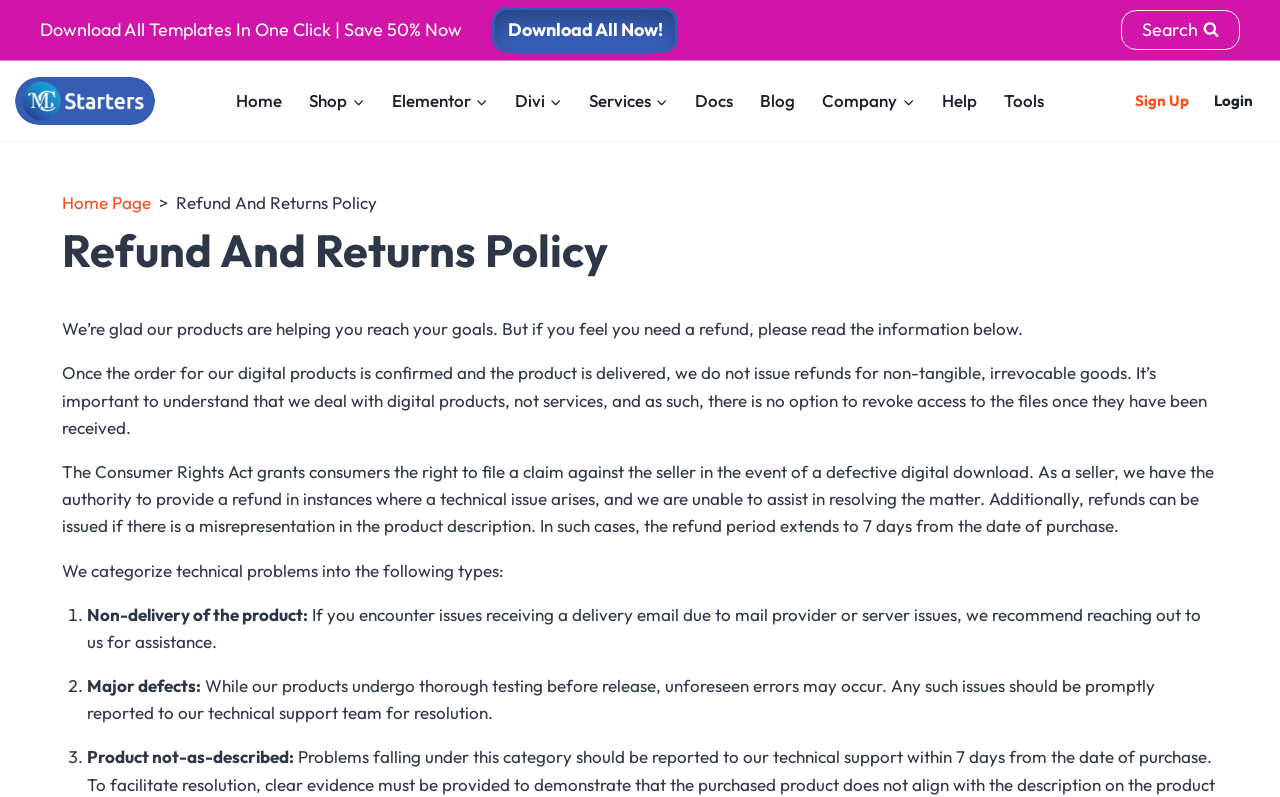From the element description: "Home Page", extract the bounding box coordinates of the UI element. The coordinates should be expressed as four float numbers between 0 and 1, in the order [left, top, right, bottom].

[0.048, 0.241, 0.118, 0.267]